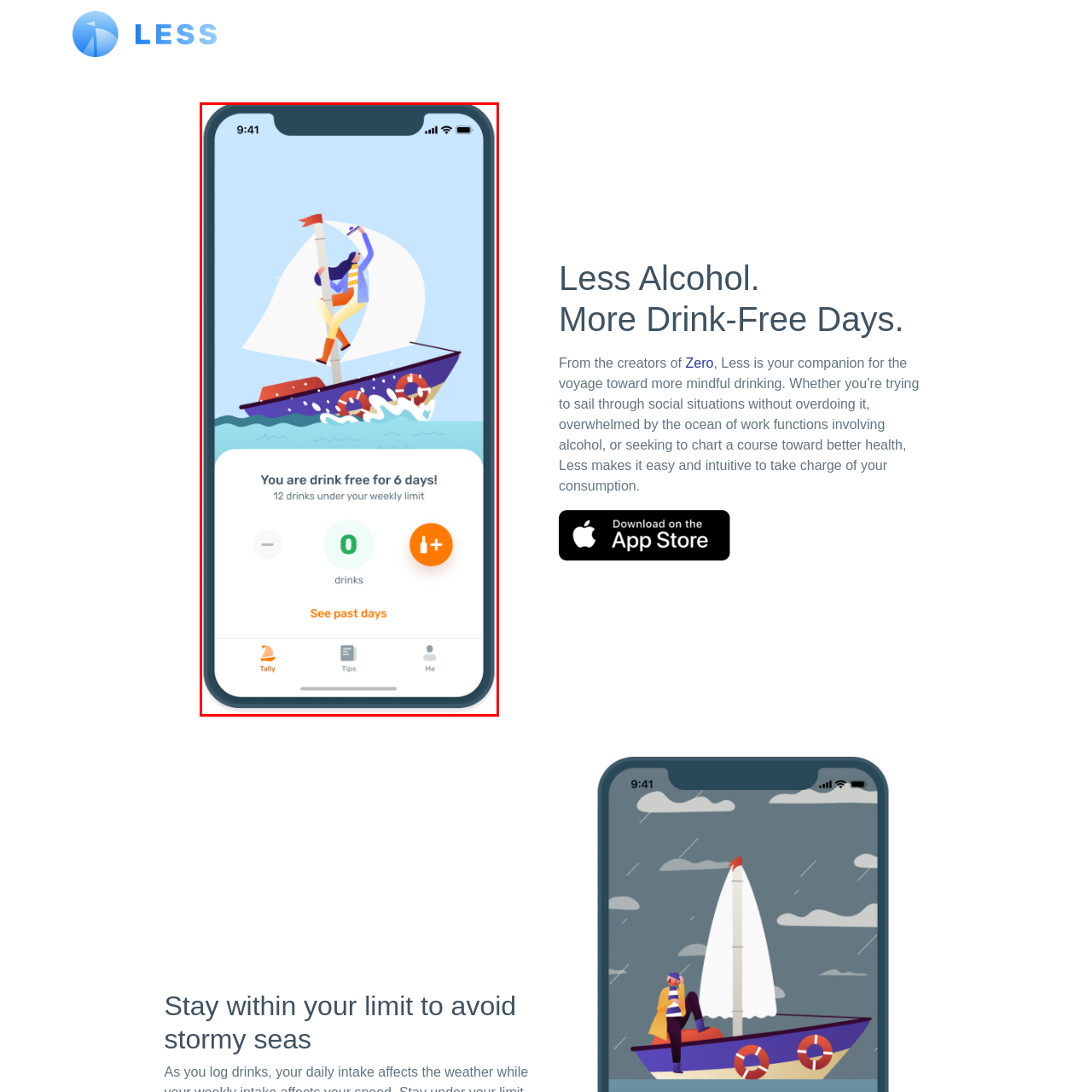What is the purpose of the 'See past days' option?
Please analyze the image within the red bounding box and provide a comprehensive answer based on the visual information.

The 'See past days' option allows users to track their drinking habits over time, enabling them to monitor their progress and stay motivated on their journey towards healthier living.